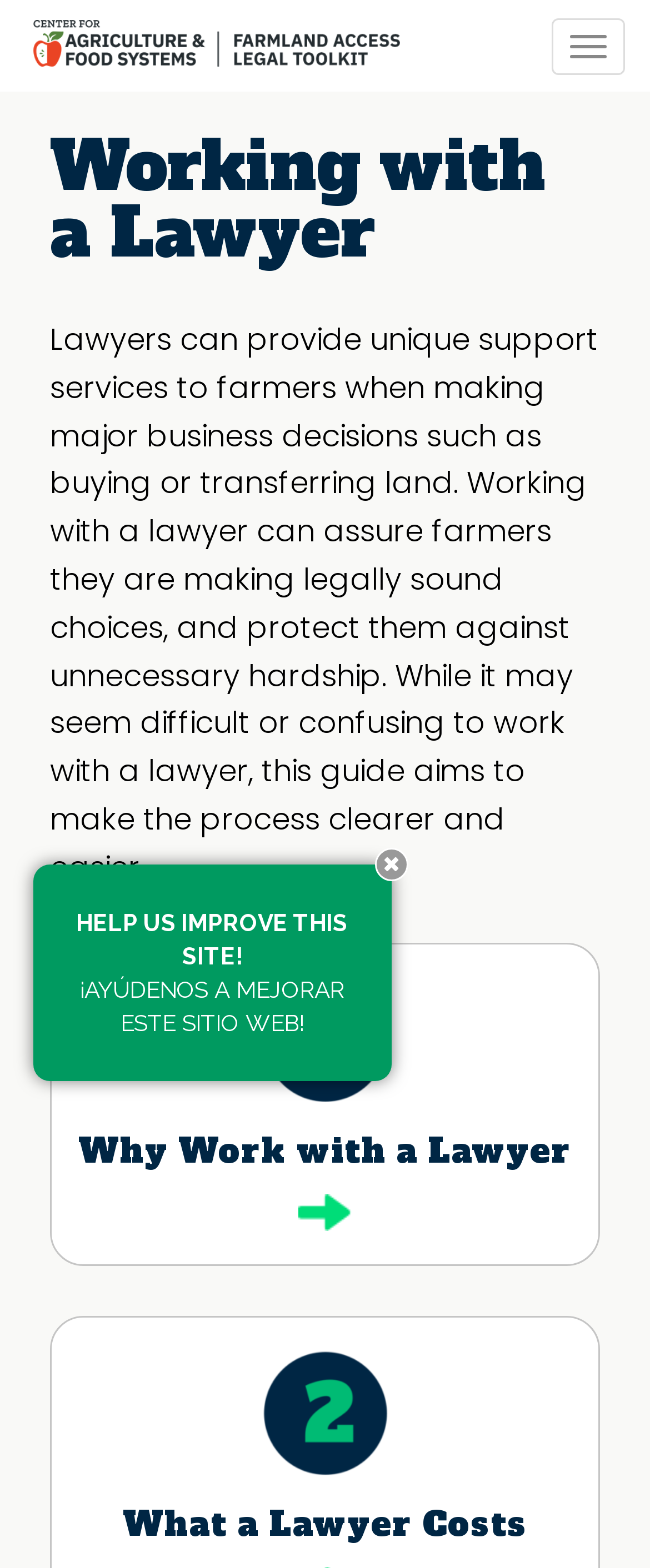What is the theme of the webpage? Based on the screenshot, please respond with a single word or phrase.

Farmland access